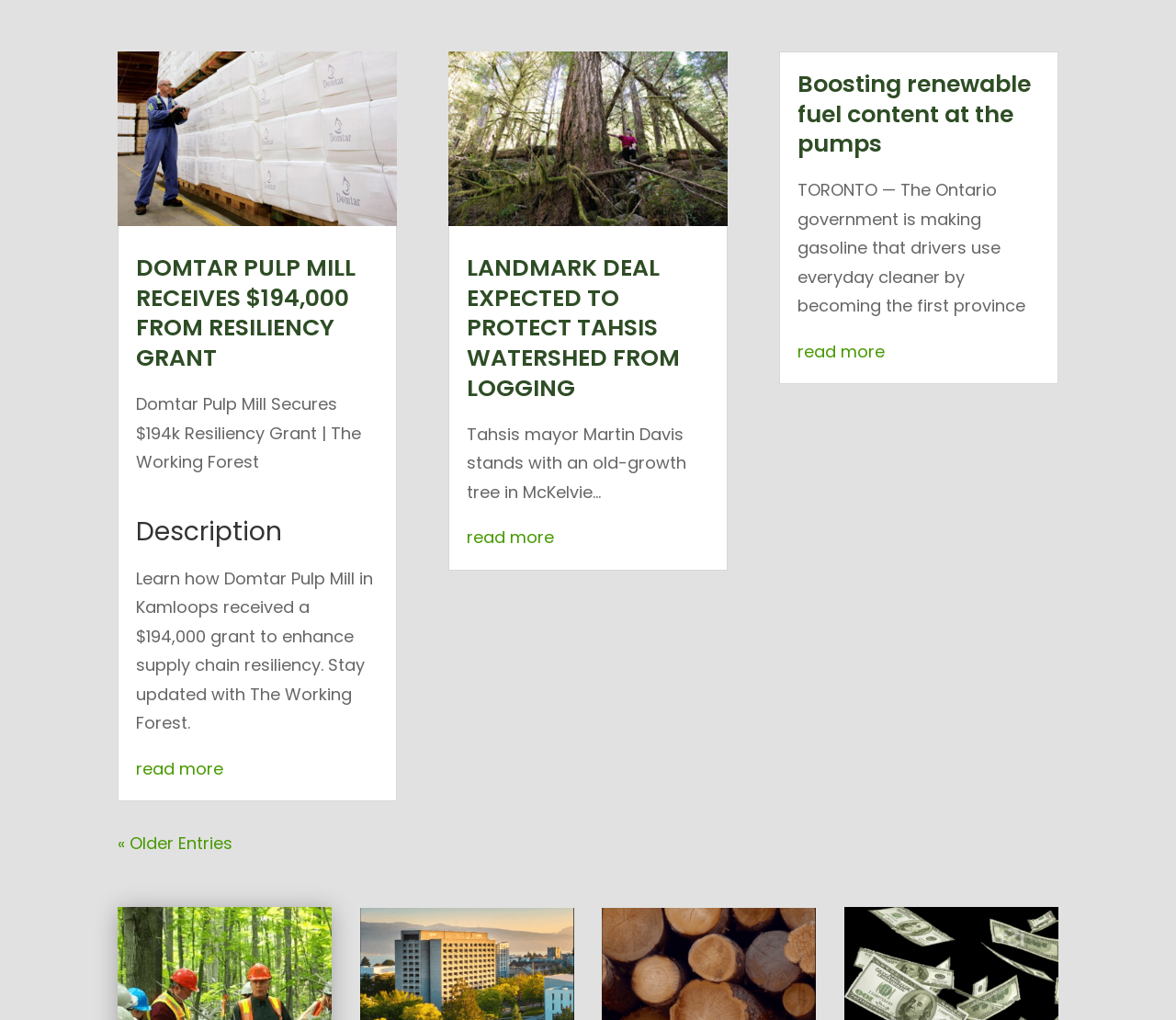What is the title of the first article?
Please answer the question with a single word or phrase, referencing the image.

DOMTAR PULP MILL RECEIVES $194,000 FROM RESILIENCY GRANT